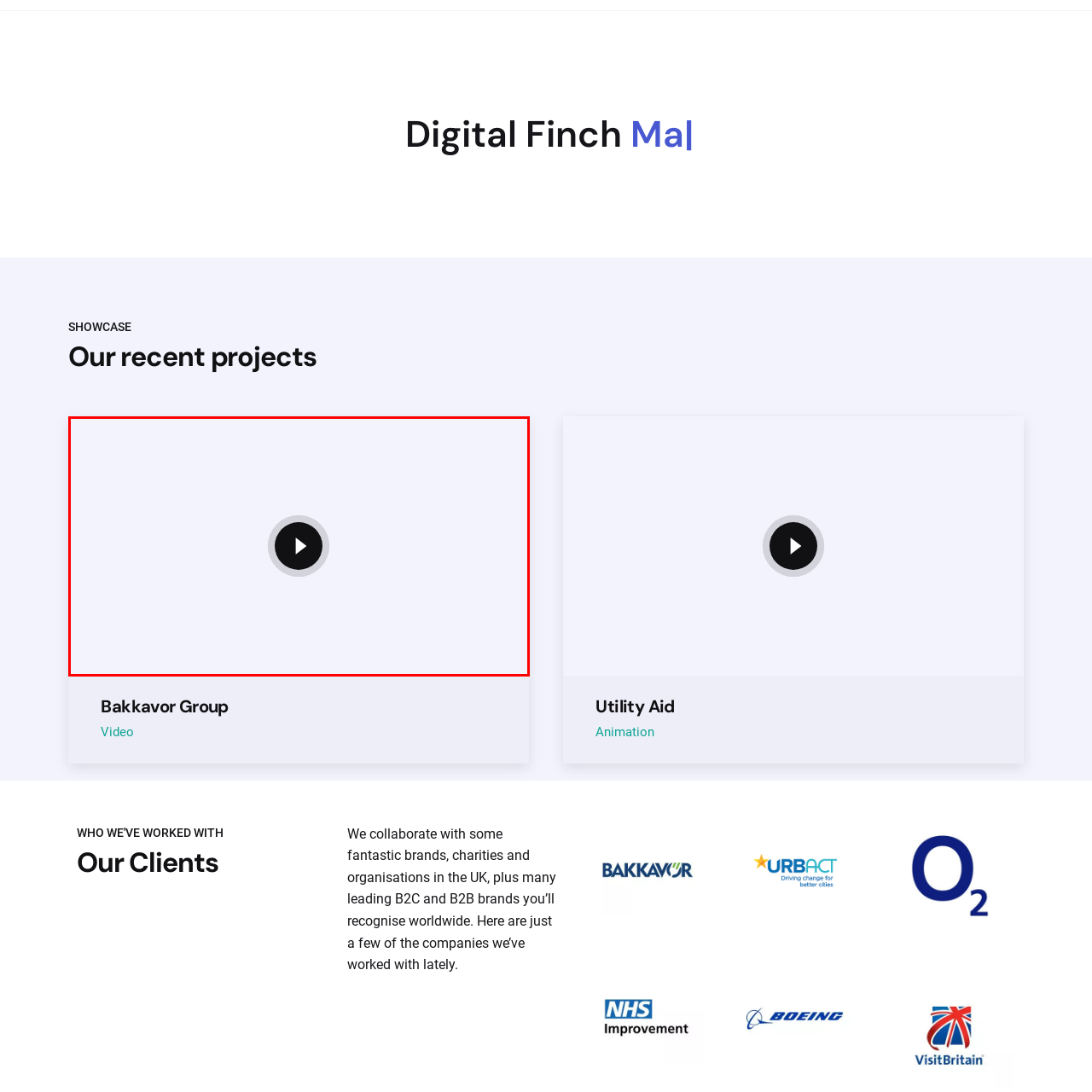Pay attention to the area highlighted by the red boundary and answer the question with a single word or short phrase: 
What is the purpose of the contrasting colors?

Enhance visibility